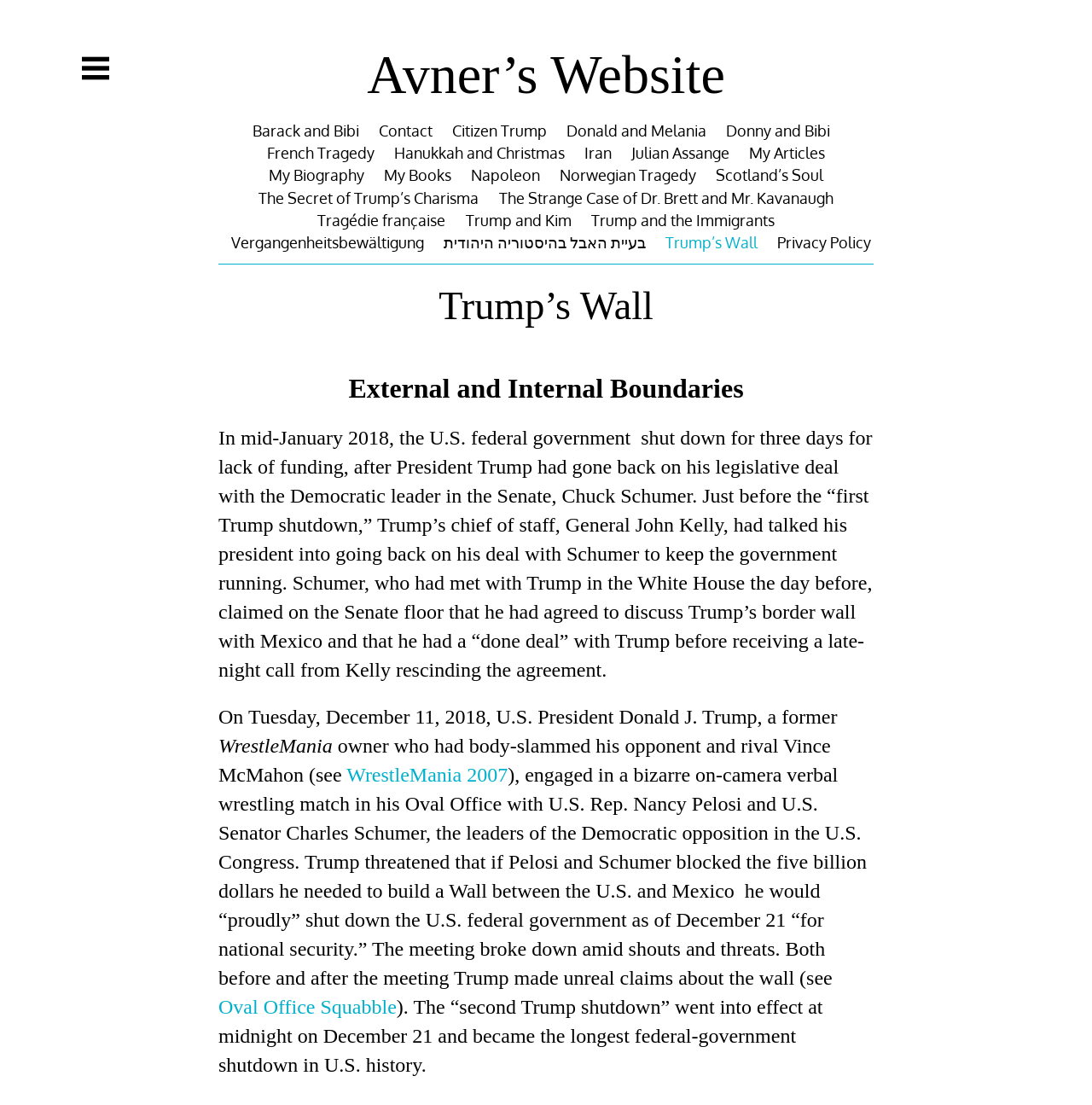Is there a button on the webpage?
From the screenshot, supply a one-word or short-phrase answer.

Yes